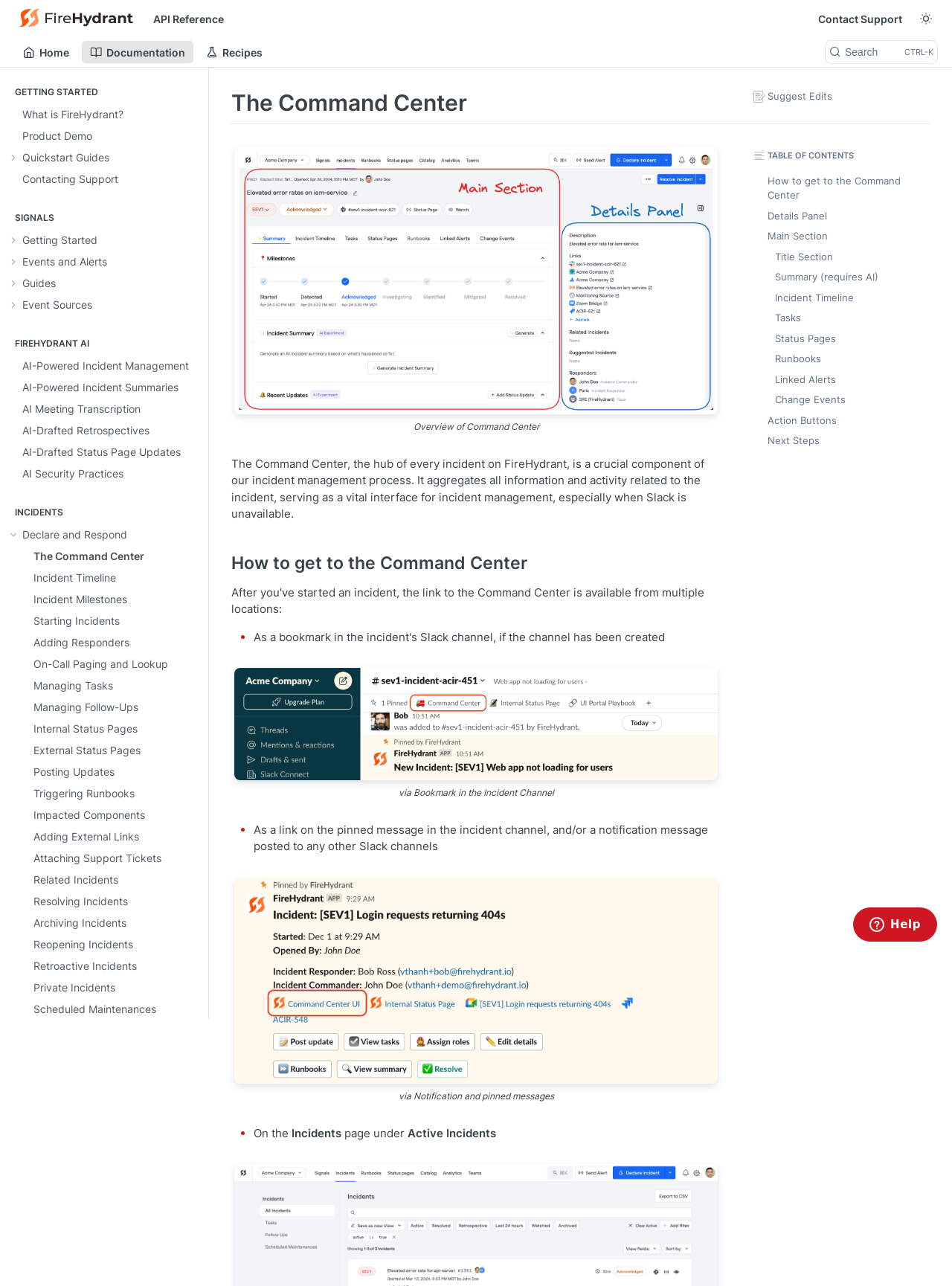Kindly determine the bounding box coordinates for the area that needs to be clicked to execute this instruction: "Toggle to light mode".

[0.961, 0.006, 0.984, 0.023]